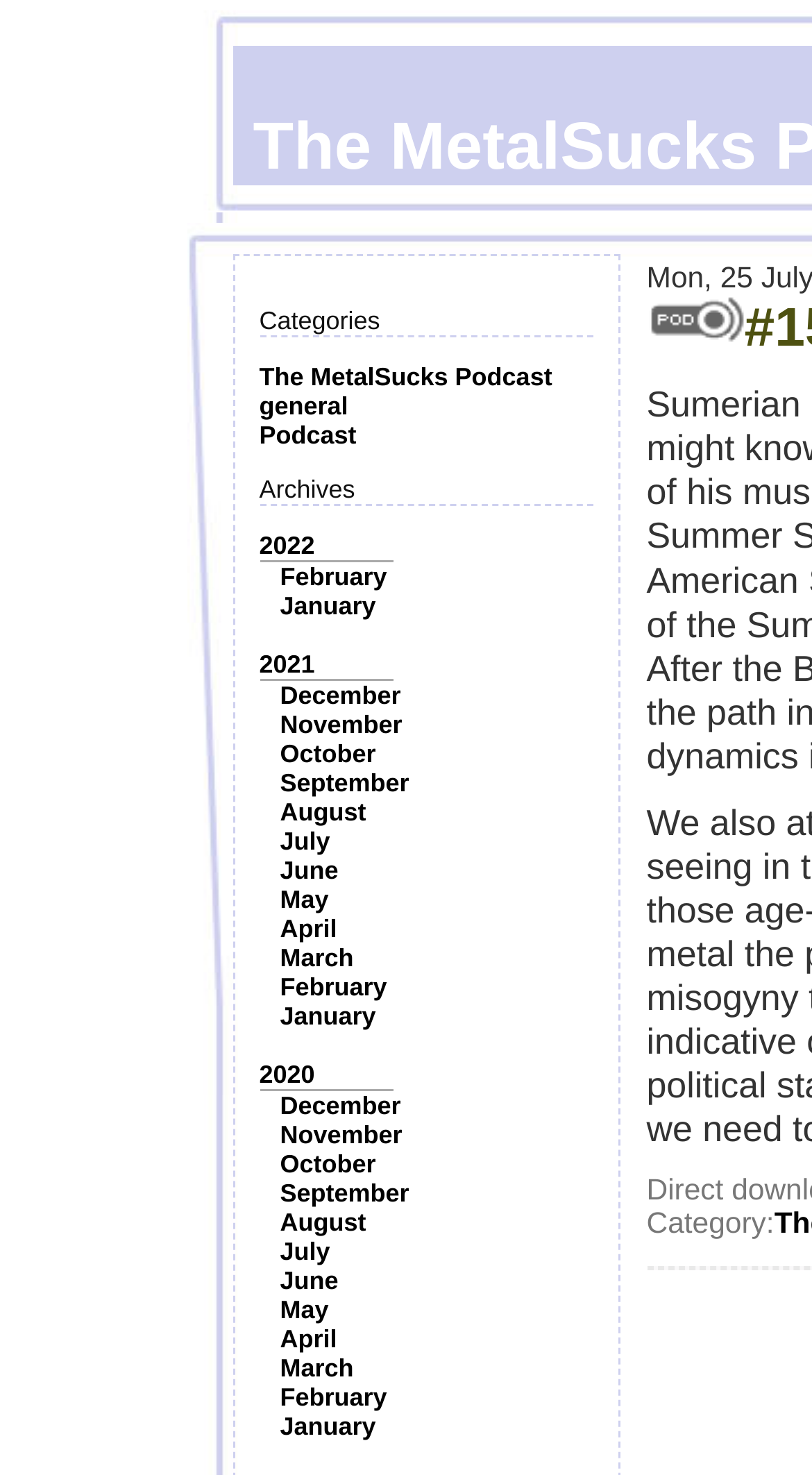Using the given element description, provide the bounding box coordinates (top-left x, top-left y, bottom-right x, bottom-right y) for the corresponding UI element in the screenshot: January

[0.345, 0.401, 0.463, 0.421]